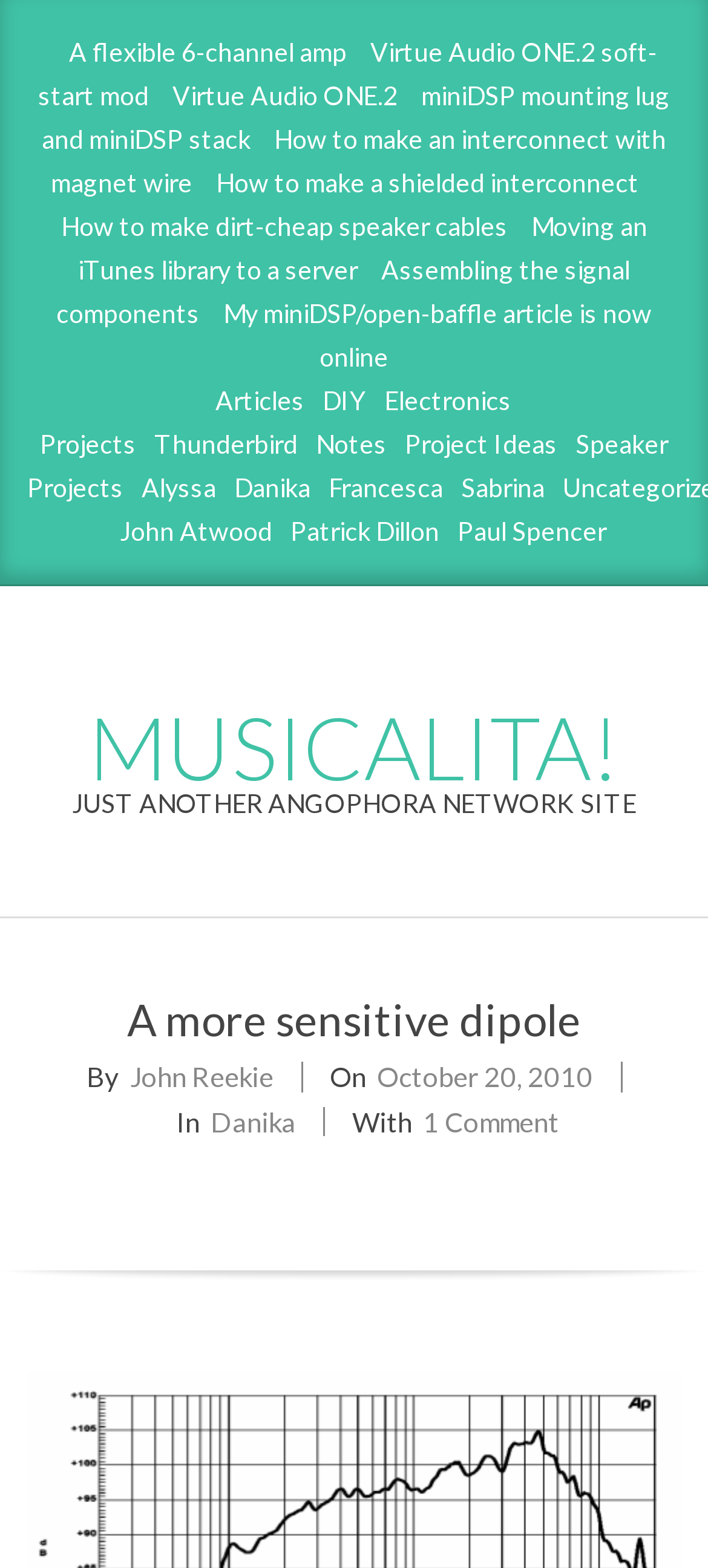Who is the author of the article 'A more sensitive dipole'?
Refer to the image and answer the question using a single word or phrase.

John Reekie